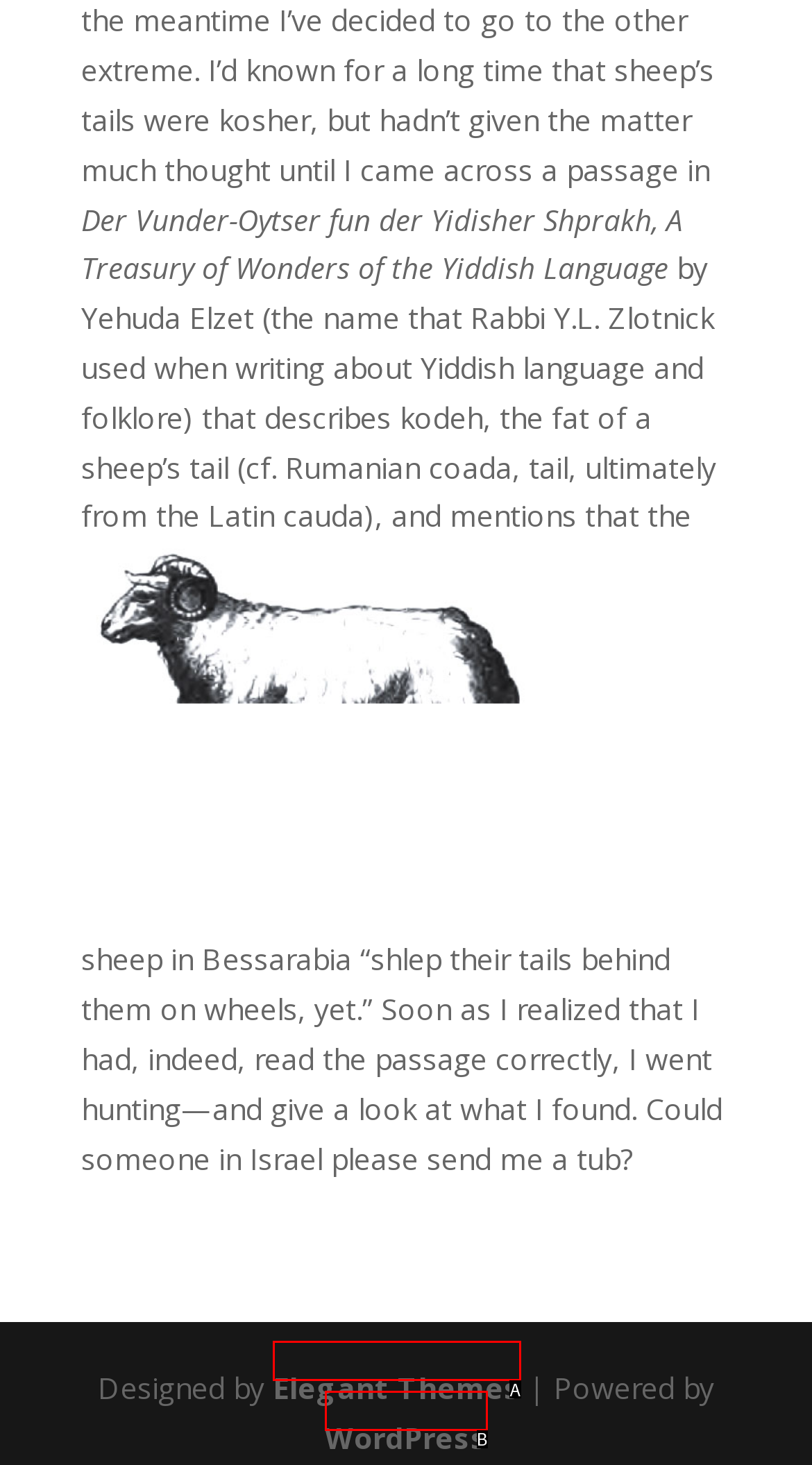Select the HTML element that corresponds to the description: Elegant Themes. Reply with the letter of the correct option.

A